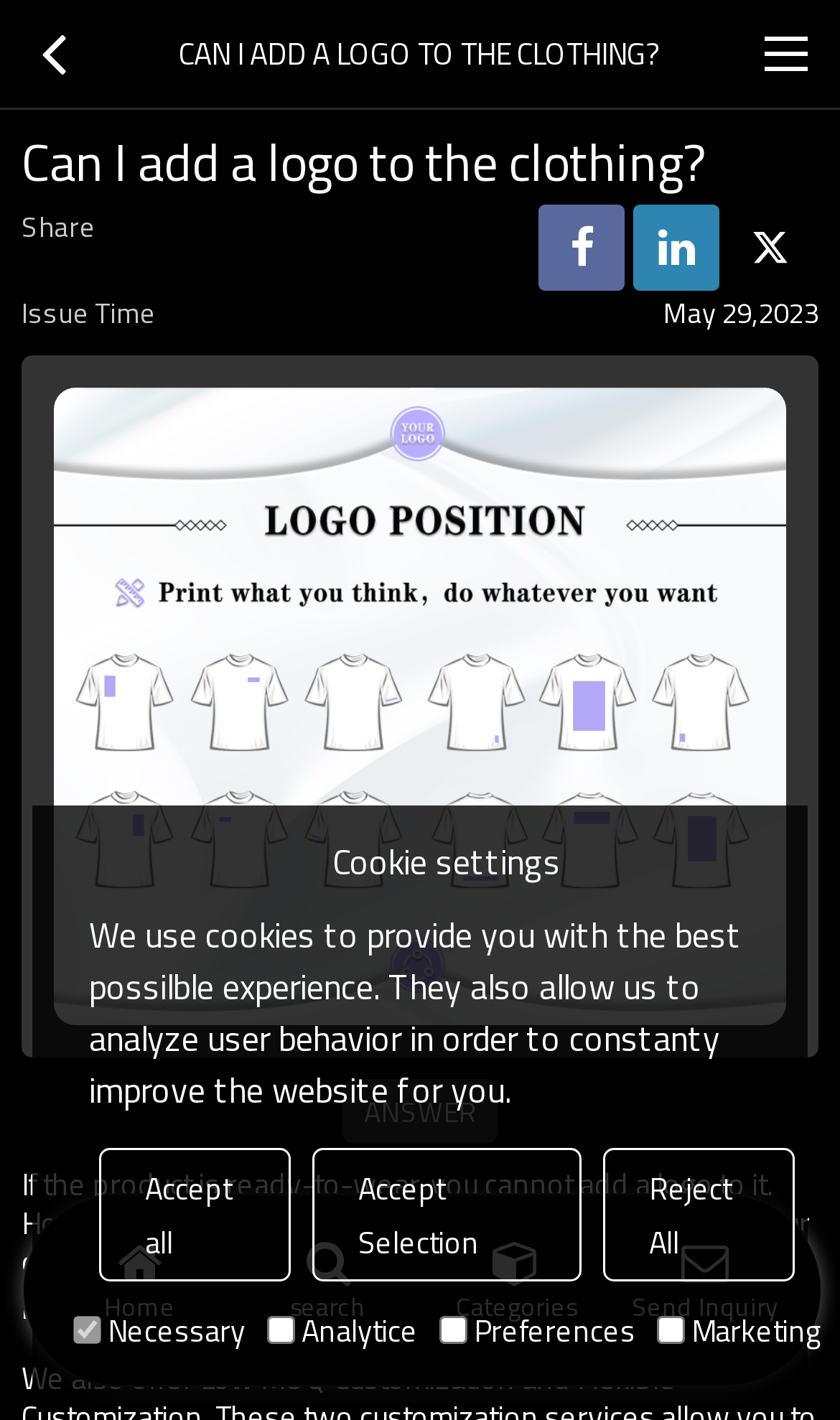Find the bounding box coordinates corresponding to the UI element with the description: "Reject All". The coordinates should be formatted as [left, top, right, bottom], with values as floats between 0 and 1.

[0.719, 0.809, 0.945, 0.903]